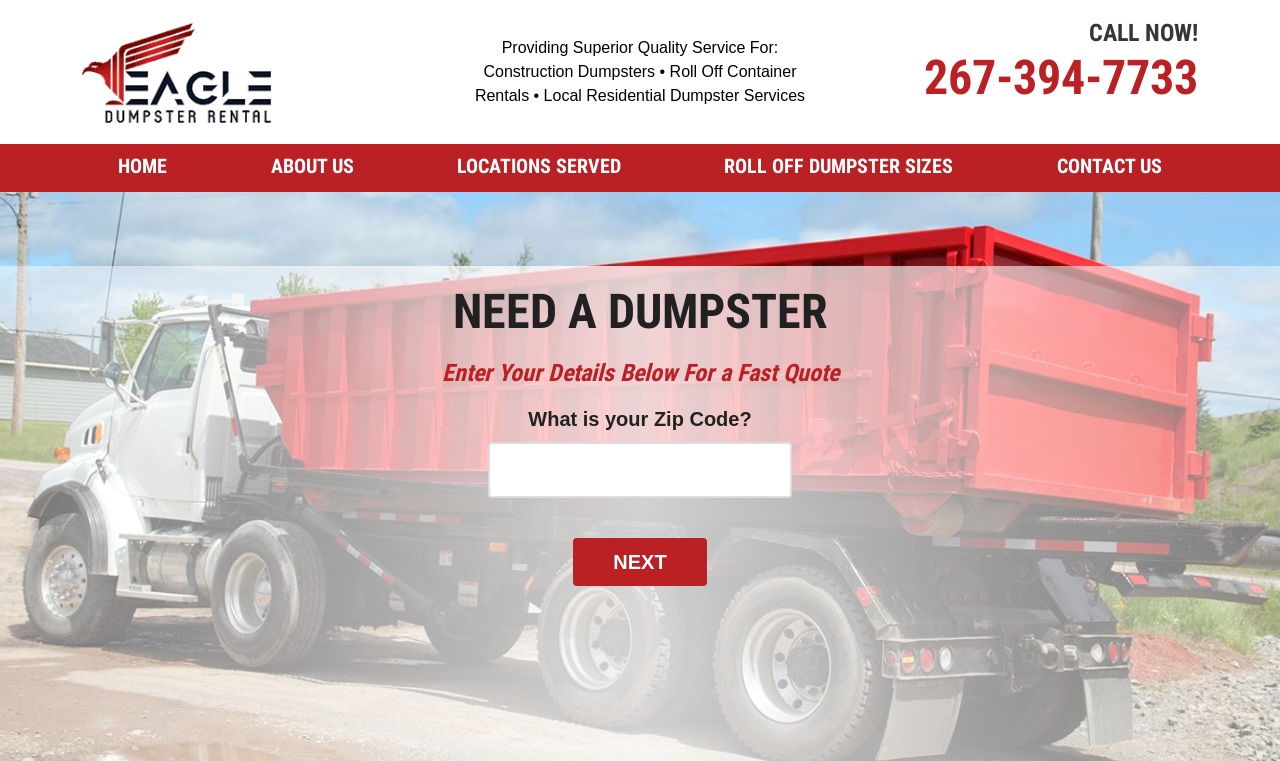Summarize the webpage in an elaborate manner.

The webpage is about Eagle Dumpster Rental, a service that provides dumpster rentals in Strickhousers, North Codorus Township, Pennsylvania. At the top left, there is a logo of Eagle Dumpster Rental, accompanied by a link to the company's website. Below the logo, there is a brief description of the services offered, including construction dumpsters, roll-off container rentals, and local residential dumpster services.

On the top right, there is a call-to-action section with a "CALL NOW!" button and a phone number, 267-394-7733, which is also a clickable link. Below this section, there is a navigation menu with links to different pages, including HOME, ABOUT US, LOCATIONS SERVED, ROLL OFF DUMPSTER SIZES, and CONTACT US.

The main content of the webpage is divided into two sections. The first section has a heading "NEED A DUMPSTER" and appears to be a form where users can enter their details to get a fast quote. The form includes a field to enter a zip code, with a spin button to select a value between 0 and 99999.

The second section is a footer area that spans the entire width of the page. It contains a "NEXT" button, which is likely a part of the form submission process. Overall, the webpage is focused on providing a quick and easy way for users to rent a dumpster in Strickhousers, North Codorus Township, Pennsylvania.